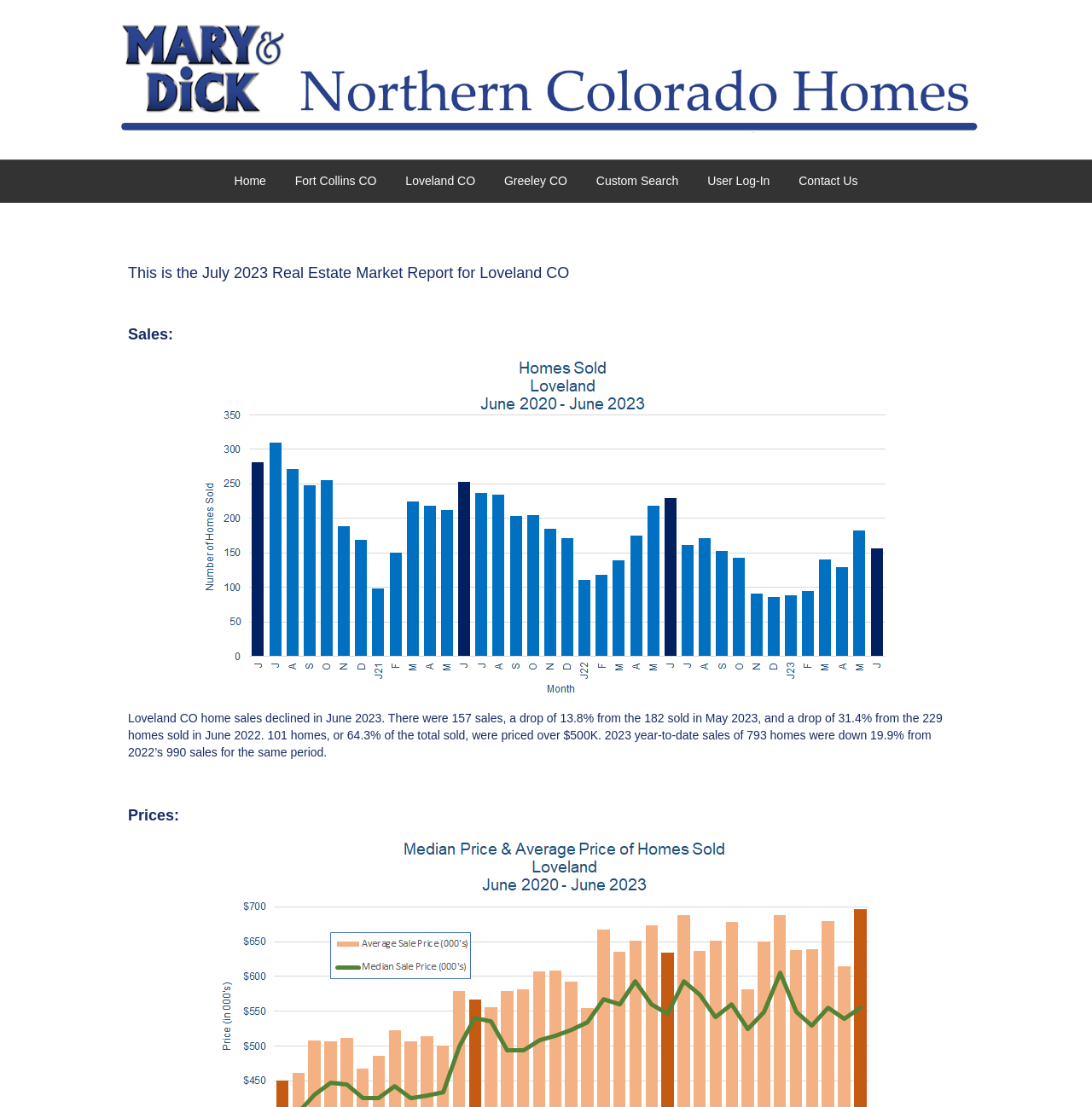What is the city being reported in the real estate market update?
Answer the question with a single word or phrase derived from the image.

Loveland CO